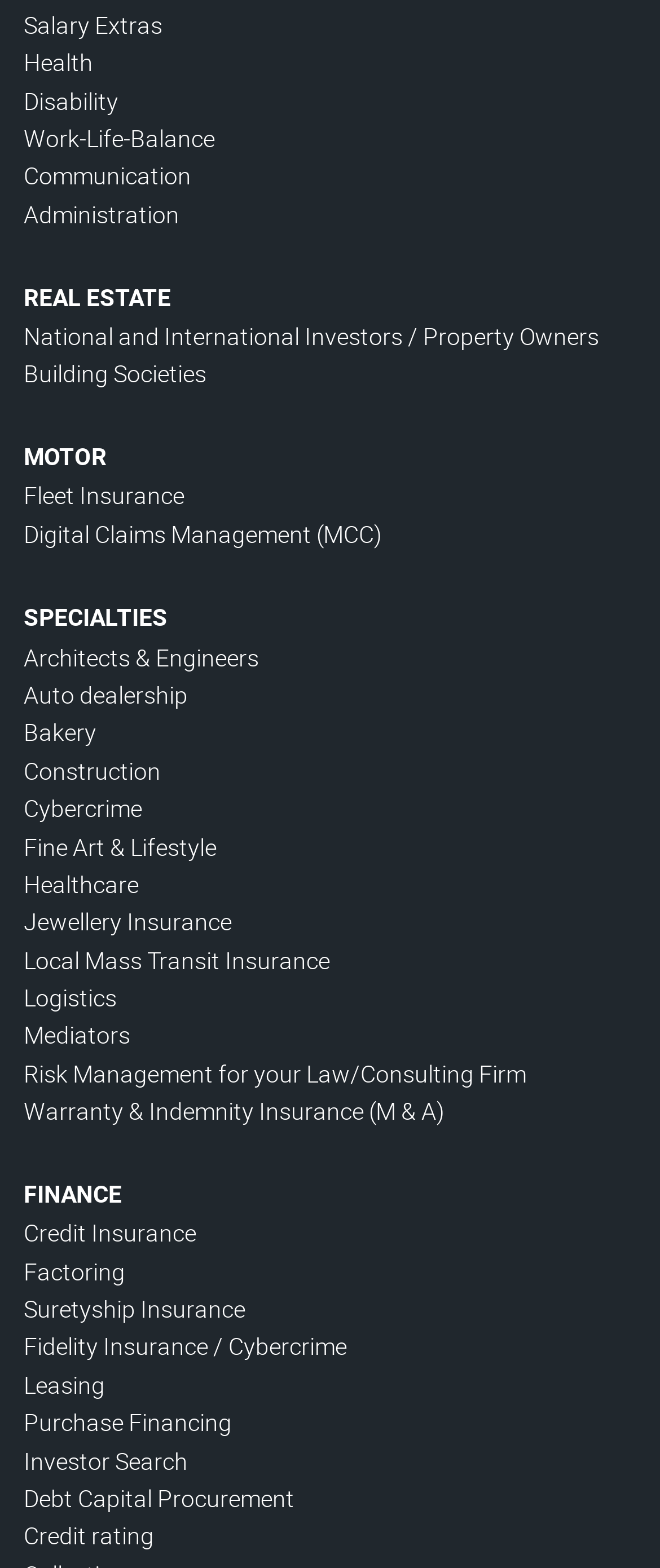From the element description Debt Capital Procurement, predict the bounding box coordinates of the UI element. The coordinates must be specified in the format (top-left x, top-left y, bottom-right x, bottom-right y) and should be within the 0 to 1 range.

[0.036, 0.944, 0.797, 0.968]